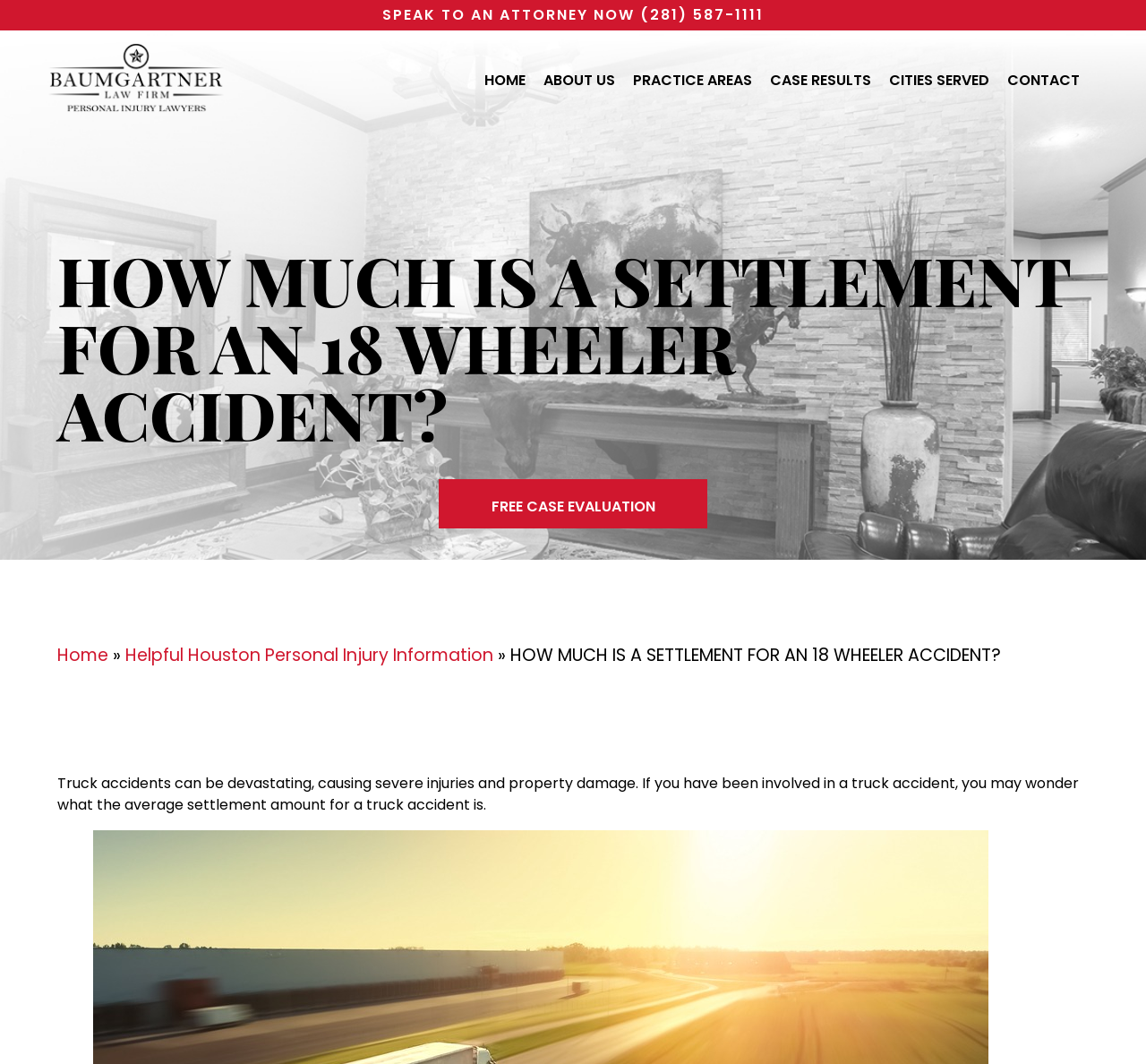Locate the bounding box coordinates of the element I should click to achieve the following instruction: "Click the 'CONTACT' link".

[0.879, 0.066, 0.942, 0.085]